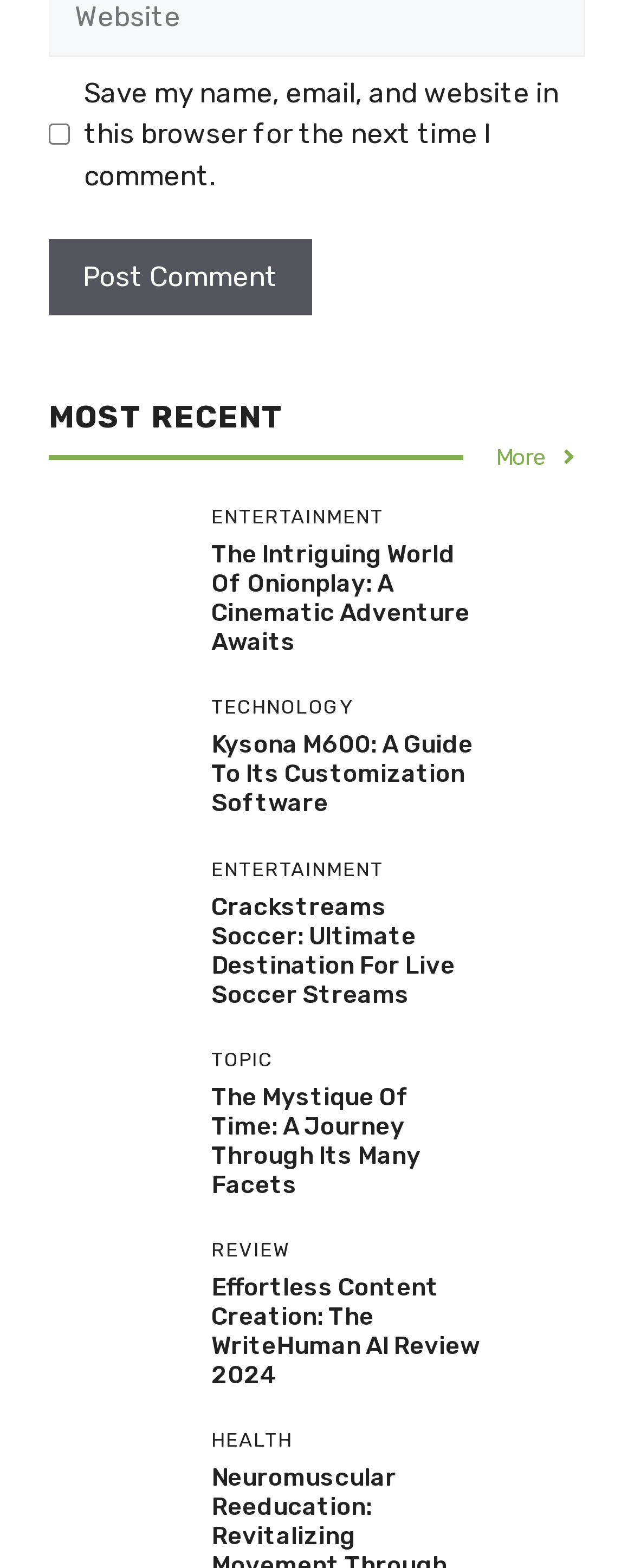Find the bounding box coordinates for the element that must be clicked to complete the instruction: "Explore the 'WriteHuman AI' review". The coordinates should be four float numbers between 0 and 1, indicated as [left, top, right, bottom].

[0.333, 0.811, 0.756, 0.886]